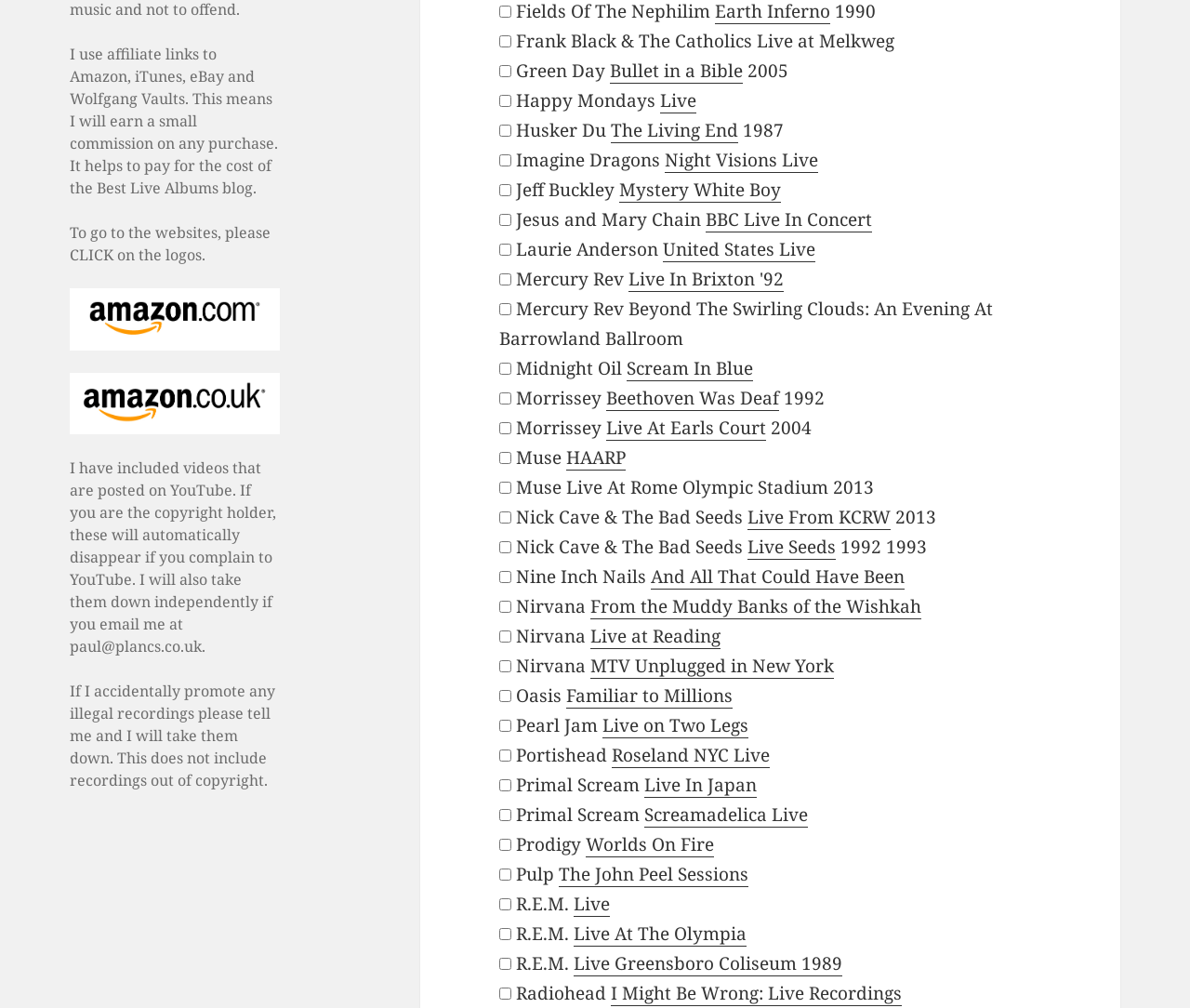Please reply to the following question with a single word or a short phrase:
How many links to external websites are on the webpage?

4